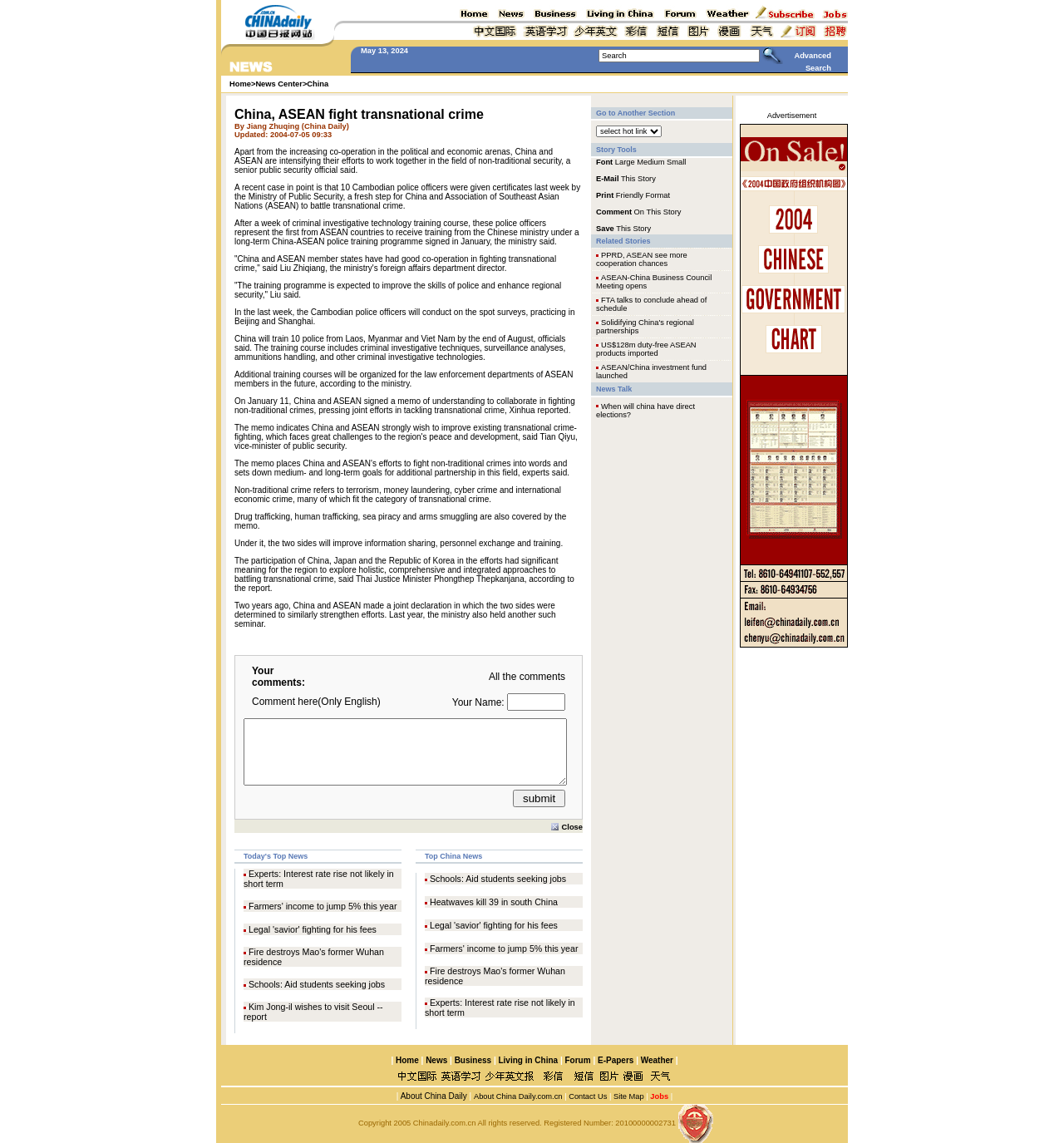Could you determine the bounding box coordinates of the clickable element to complete the instruction: "Click the link 'News Center'"? Provide the coordinates as four float numbers between 0 and 1, i.e., [left, top, right, bottom].

[0.24, 0.07, 0.284, 0.077]